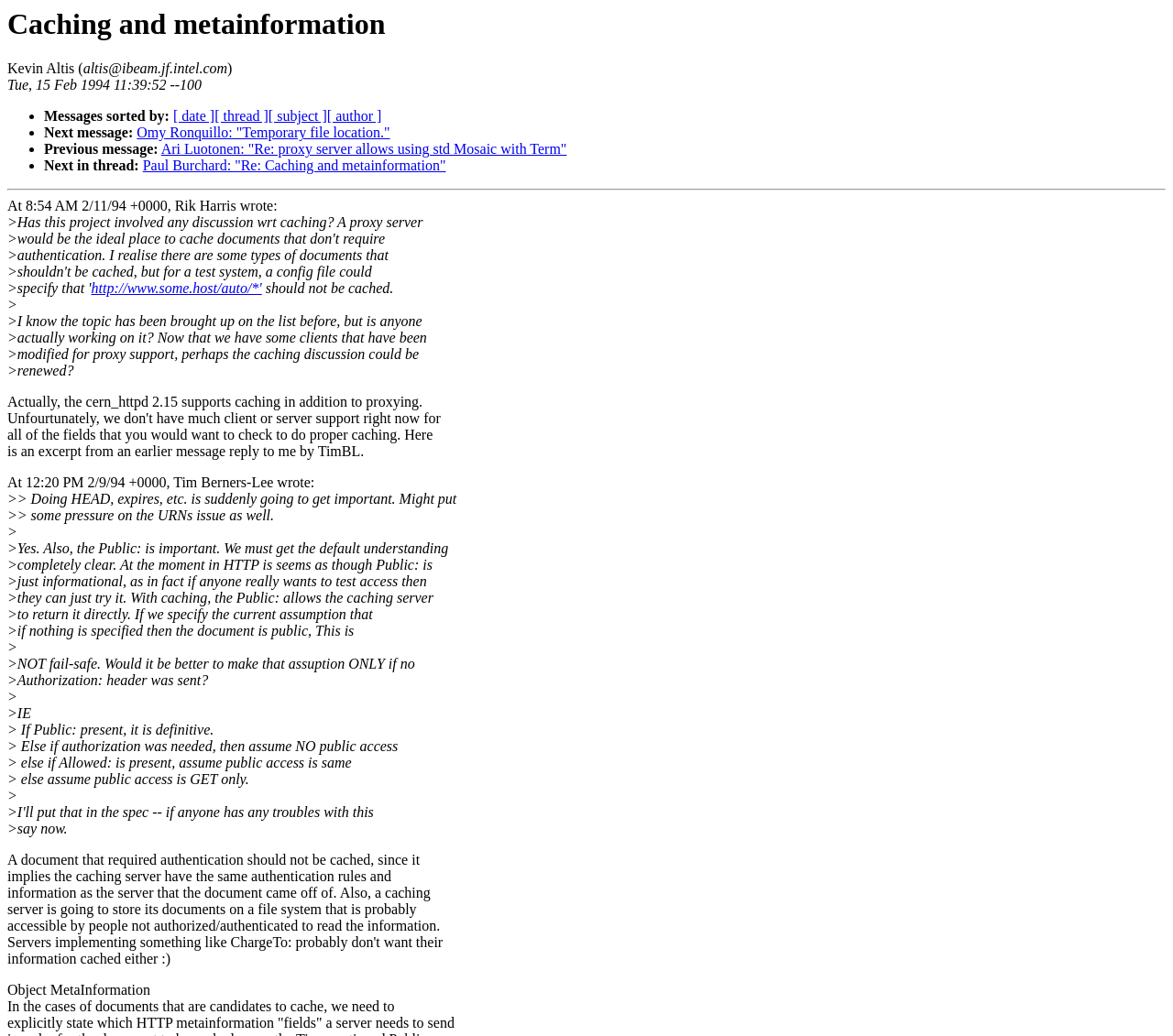Identify the headline of the webpage and generate its text content.

Caching and metainformation